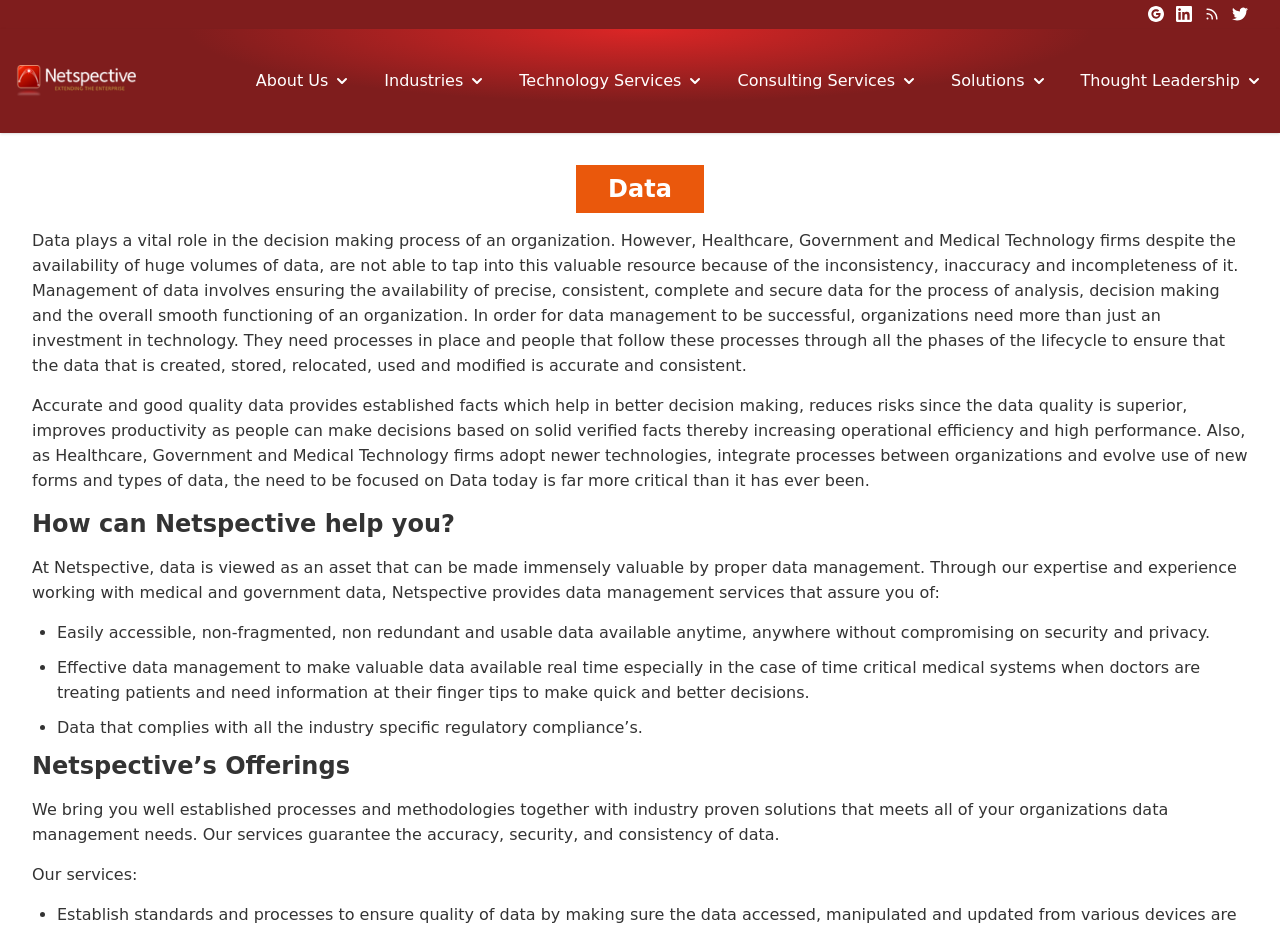What is the importance of data management in Healthcare, Government, and Medical Technology firms?
Using the information presented in the image, please offer a detailed response to the question.

The webpage highlights that the need to focus on data management is far more critical than ever before, especially in Healthcare, Government, and Medical Technology firms, as they adopt newer technologies, integrate processes, and evolve the use of new forms and types of data.